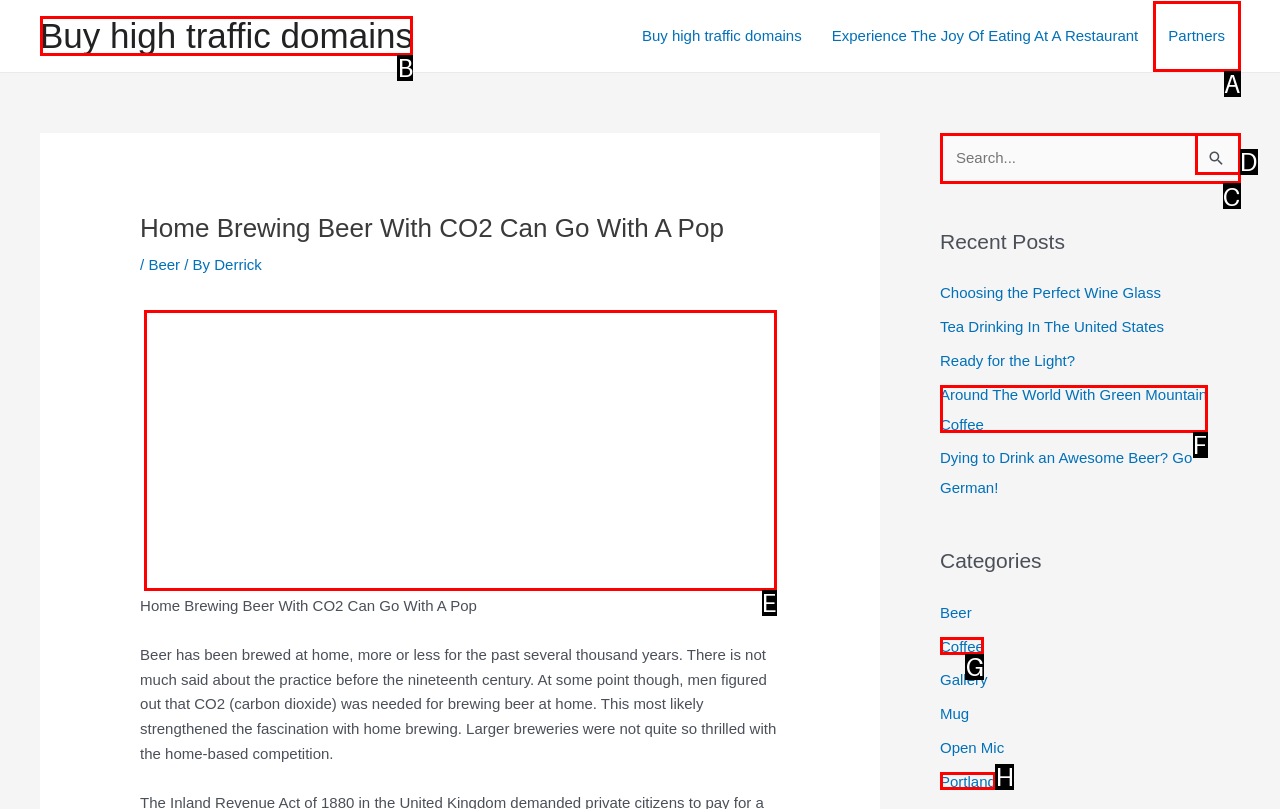Find the HTML element that matches the description: PDF version of this article. Answer using the letter of the best match from the available choices.

None